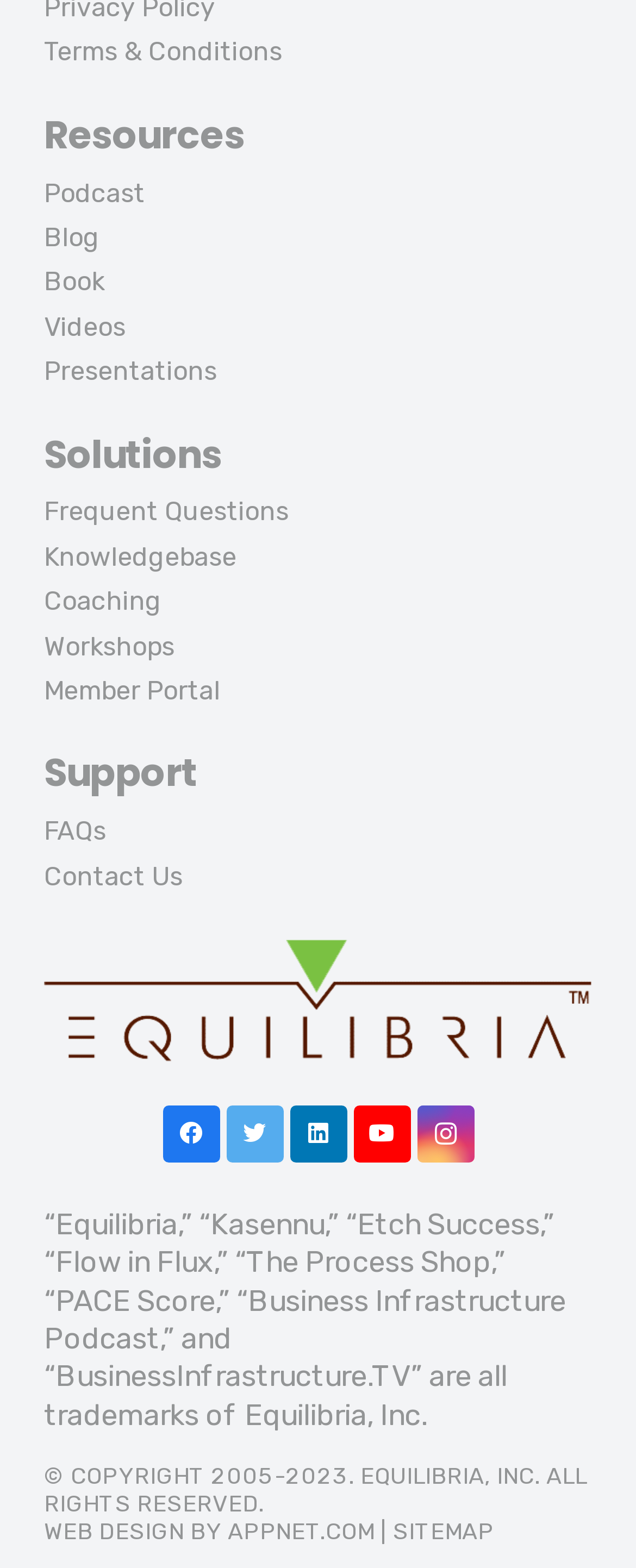How many headings are there on the webpage?
Based on the screenshot, give a detailed explanation to answer the question.

I identified the headings on the webpage, which are 'Resources', 'Solutions', and 'Support'.